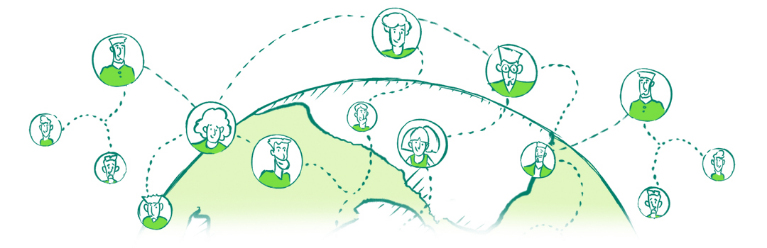What do stablecoins facilitate across borders?
Use the screenshot to answer the question with a single word or phrase.

Payments, investments, and other financial activities